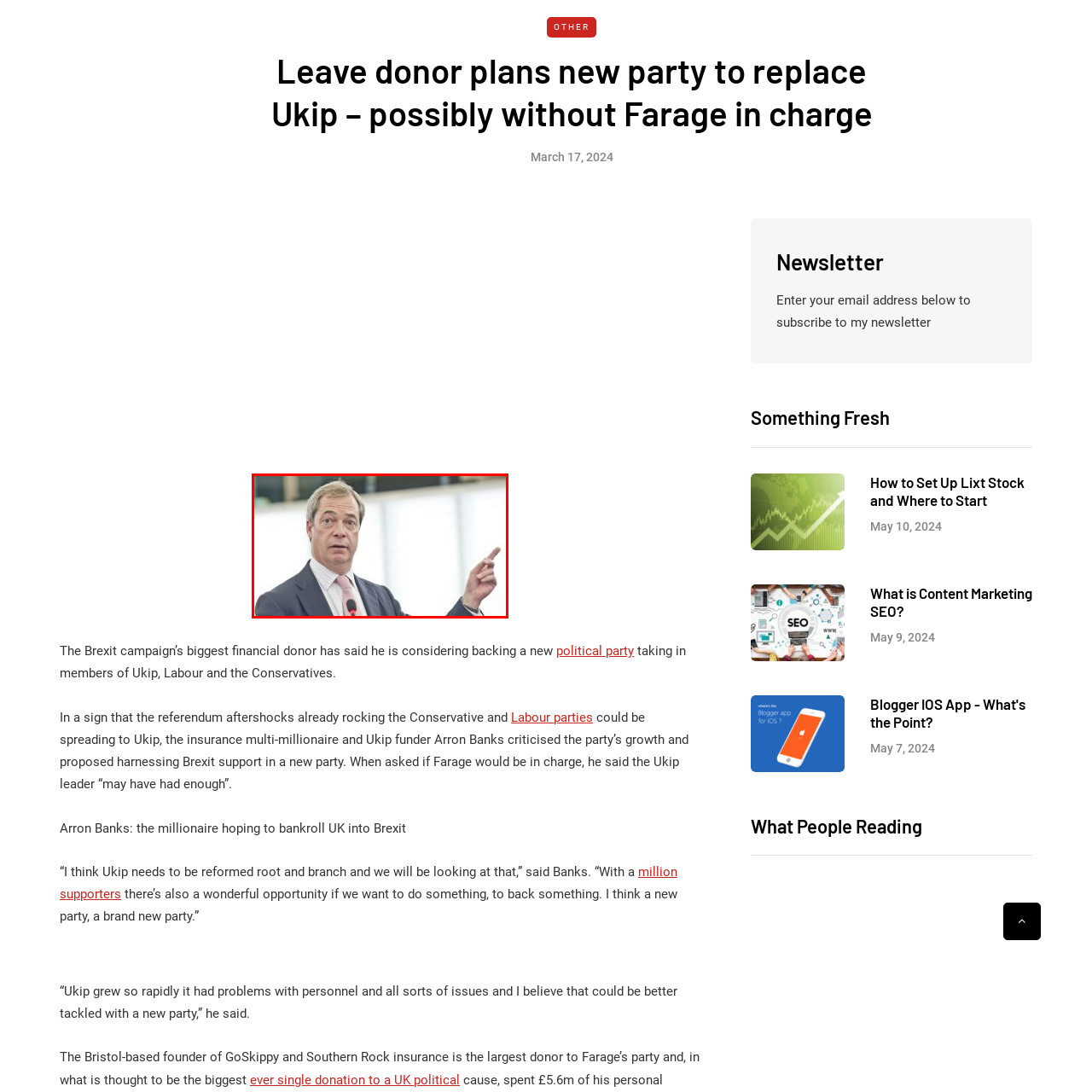What is the figure's role in the image?
Examine the image that is surrounded by the red bounding box and answer the question with as much detail as possible using the image.

The image captures the essence of political discourse, reflecting the figure's active role in shaping discussions, particularly in relation to Brexit and its ramifications on UK politics. The figure is gesturing emphatically while making a point, suggesting that they are addressing an audience.